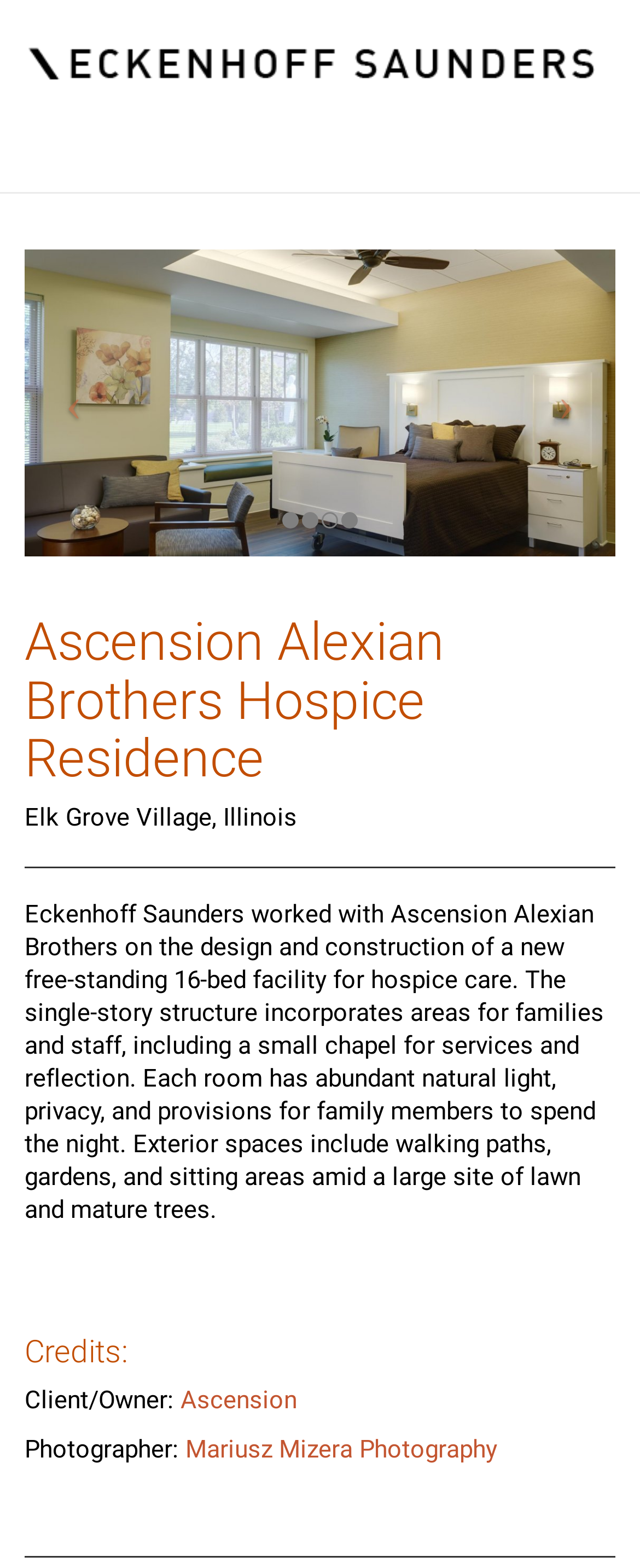Give a complete and precise description of the webpage's appearance.

The webpage is about the Ascension Alexian Brothers Hospice Residence, a project by Eckenhoff Saunders. At the top, there is a link to Eckenhoff Saunders, accompanied by their logo. Below this, there is a large image that spans almost the entire width of the page. 

To the right of the image, there is a navigation link with a '‹' symbol. Above this link, the main heading "Ascension Alexian Brothers Hospice Residence" is displayed prominently. The location "Elk Grove Village, Illinois" is written in a smaller text below the heading. 

A horizontal separator line divides the top section from the main content. The main content describes the project, stating that Eckenhoff Saunders worked with Ascension Alexian Brothers to design and construct a 16-bed hospice care facility. The text explains the features of the facility, including areas for families and staff, a chapel, and exterior spaces with walking paths and gardens. 

Further down, there is a heading "Credits:" followed by two sections of text. The first section lists the client/owner as Ascension, with a link to their website. The second section lists the photographer as Mariusz Mizera Photography, with a link to their website. The page ends with a horizontal separator line at the bottom.